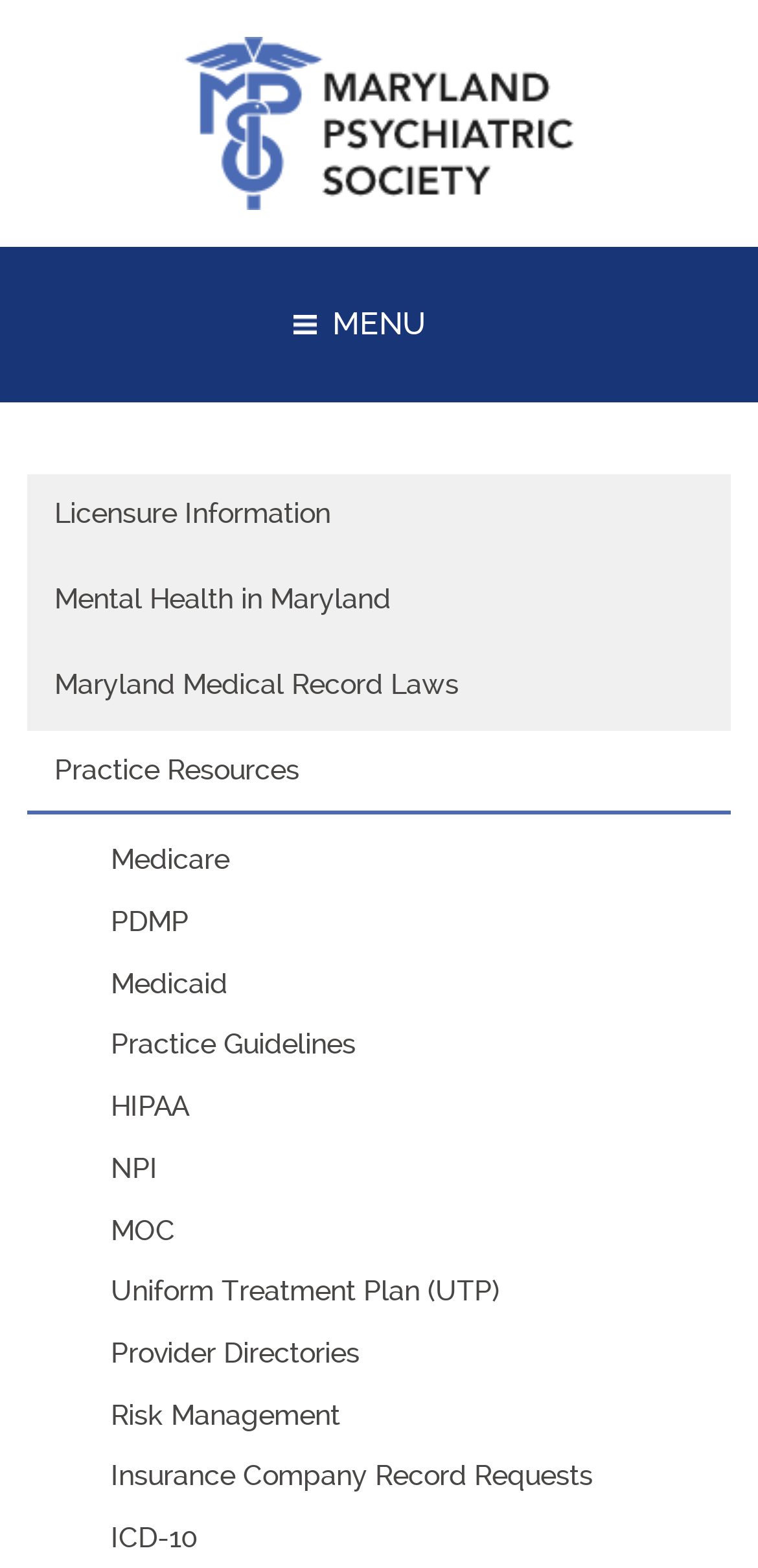Answer the question in one word or a short phrase:
How many links are in the menu?

15